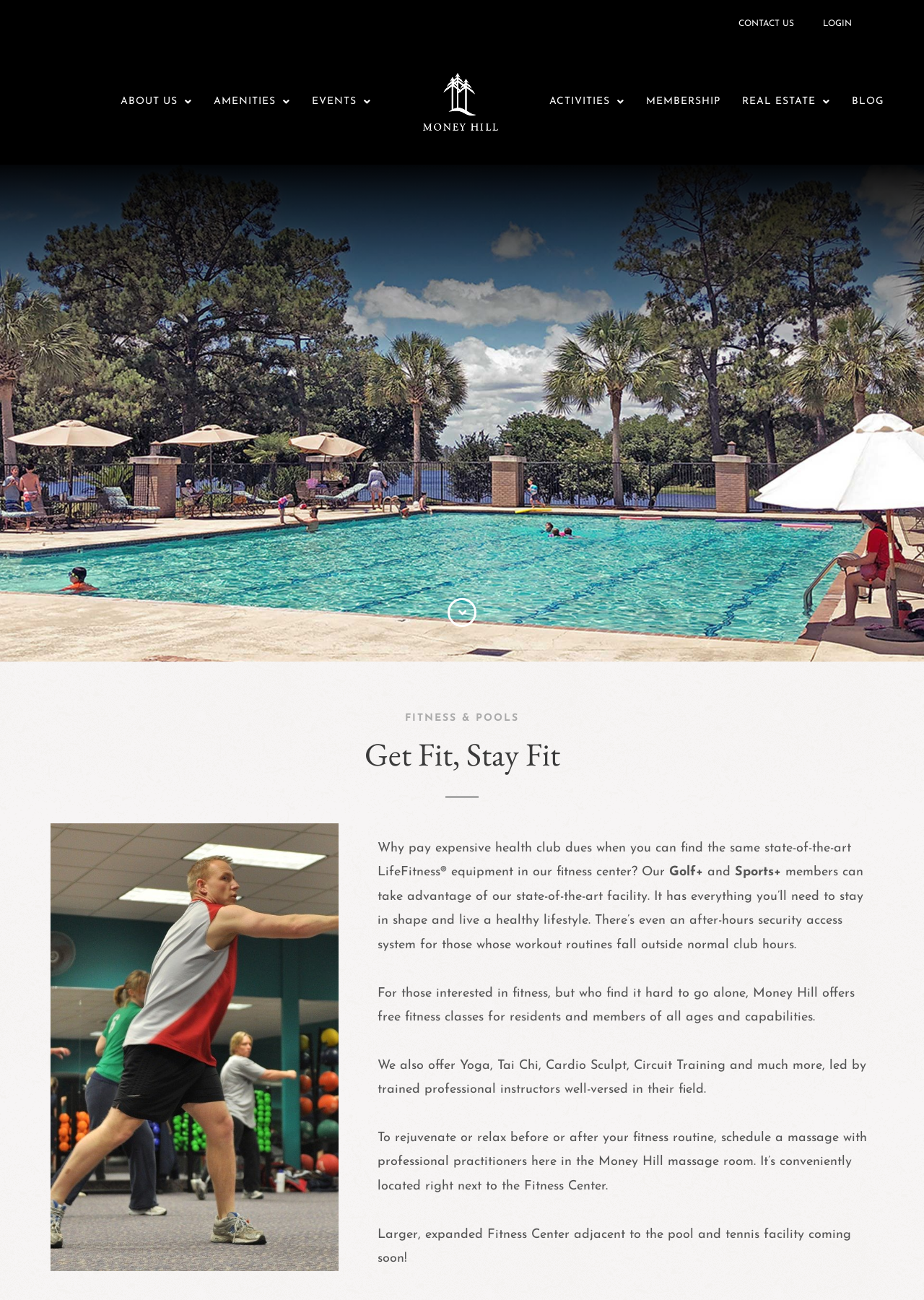Use a single word or phrase to answer the question: 
What is available for residents and members of all ages and capabilities?

Free fitness classes